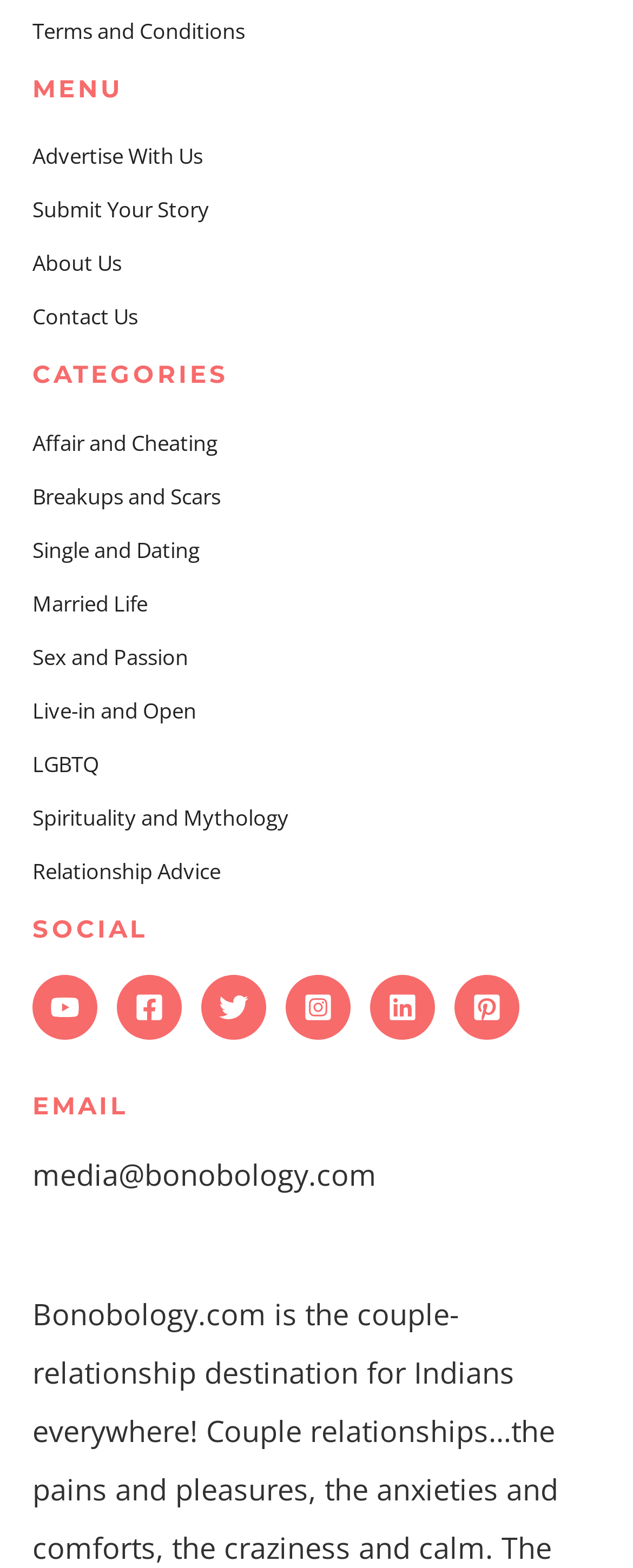Find the bounding box coordinates for the HTML element described in this sentence: "aria-label="YouTube"". Provide the coordinates as four float numbers between 0 and 1, in the format [left, top, right, bottom].

[0.051, 0.622, 0.154, 0.664]